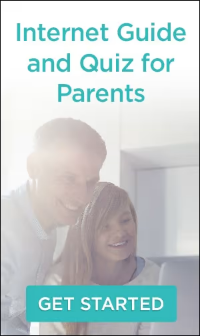Respond to the following question with a brief word or phrase:
What is the atmosphere of the backdrop?

Friendly and welcoming